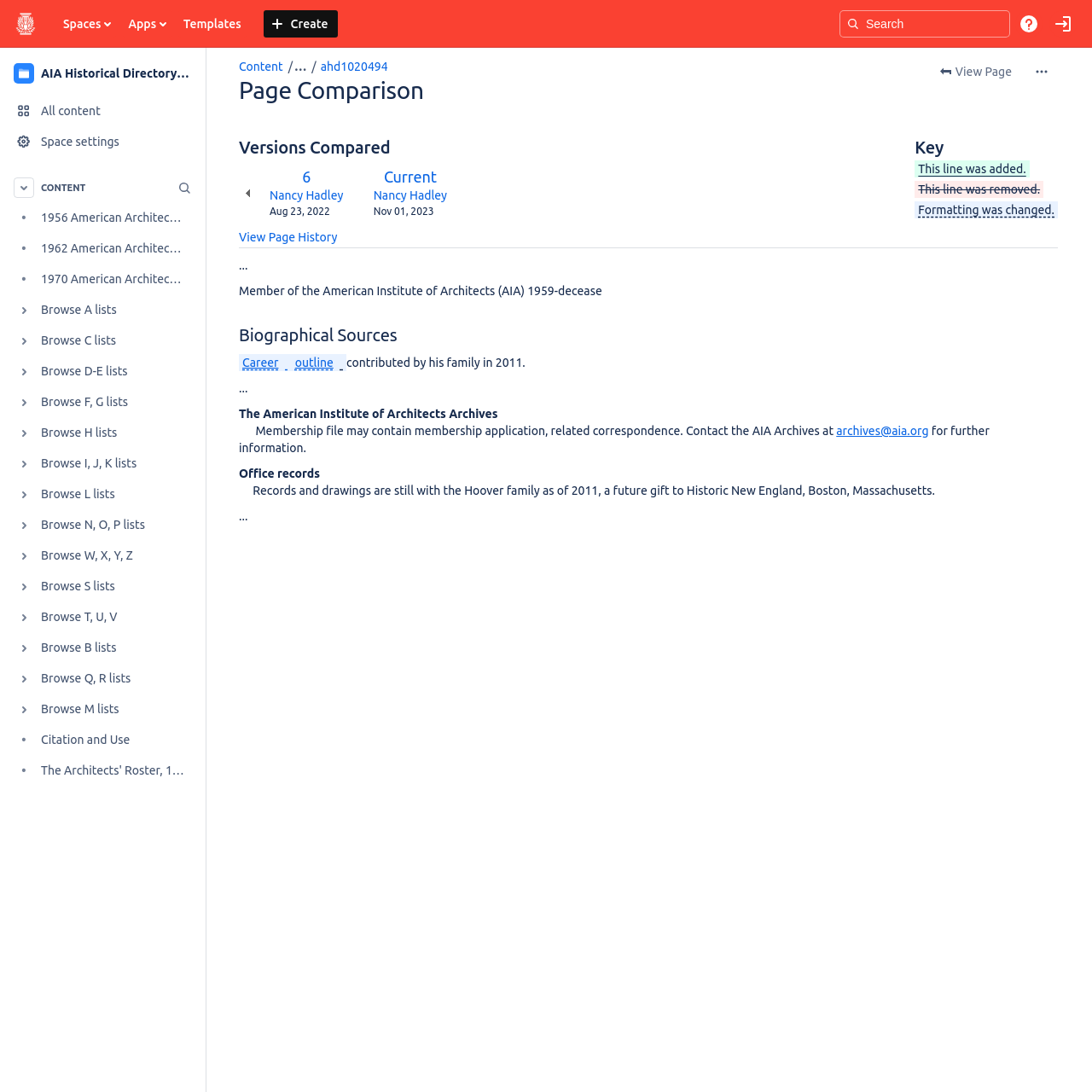Respond with a single word or short phrase to the following question: 
How many tree items are in the CONTENT region?

15